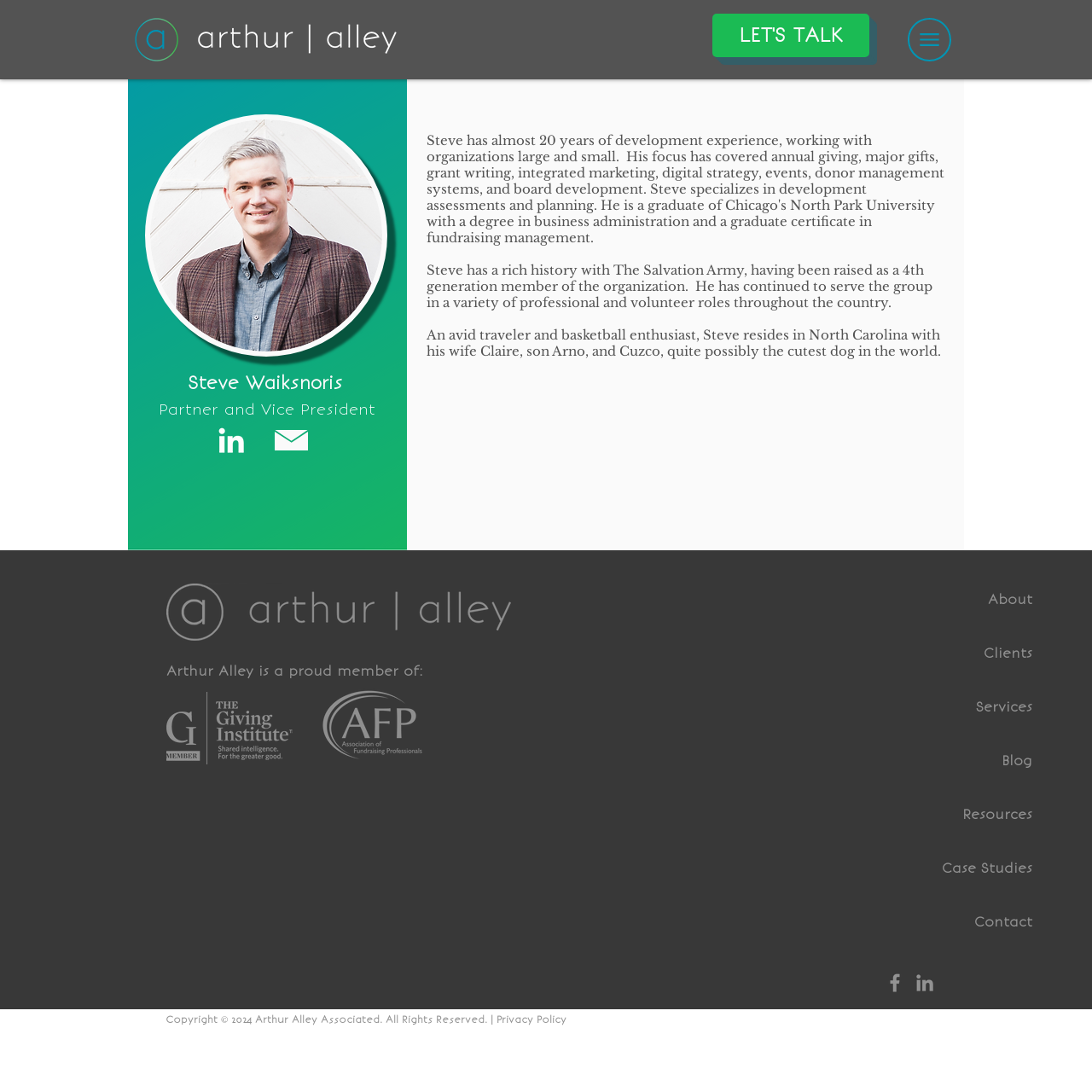Pinpoint the bounding box coordinates of the clickable area necessary to execute the following instruction: "View Steve Waiksnoris's profile picture". The coordinates should be given as four float numbers between 0 and 1, namely [left, top, right, bottom].

[0.138, 0.109, 0.35, 0.322]